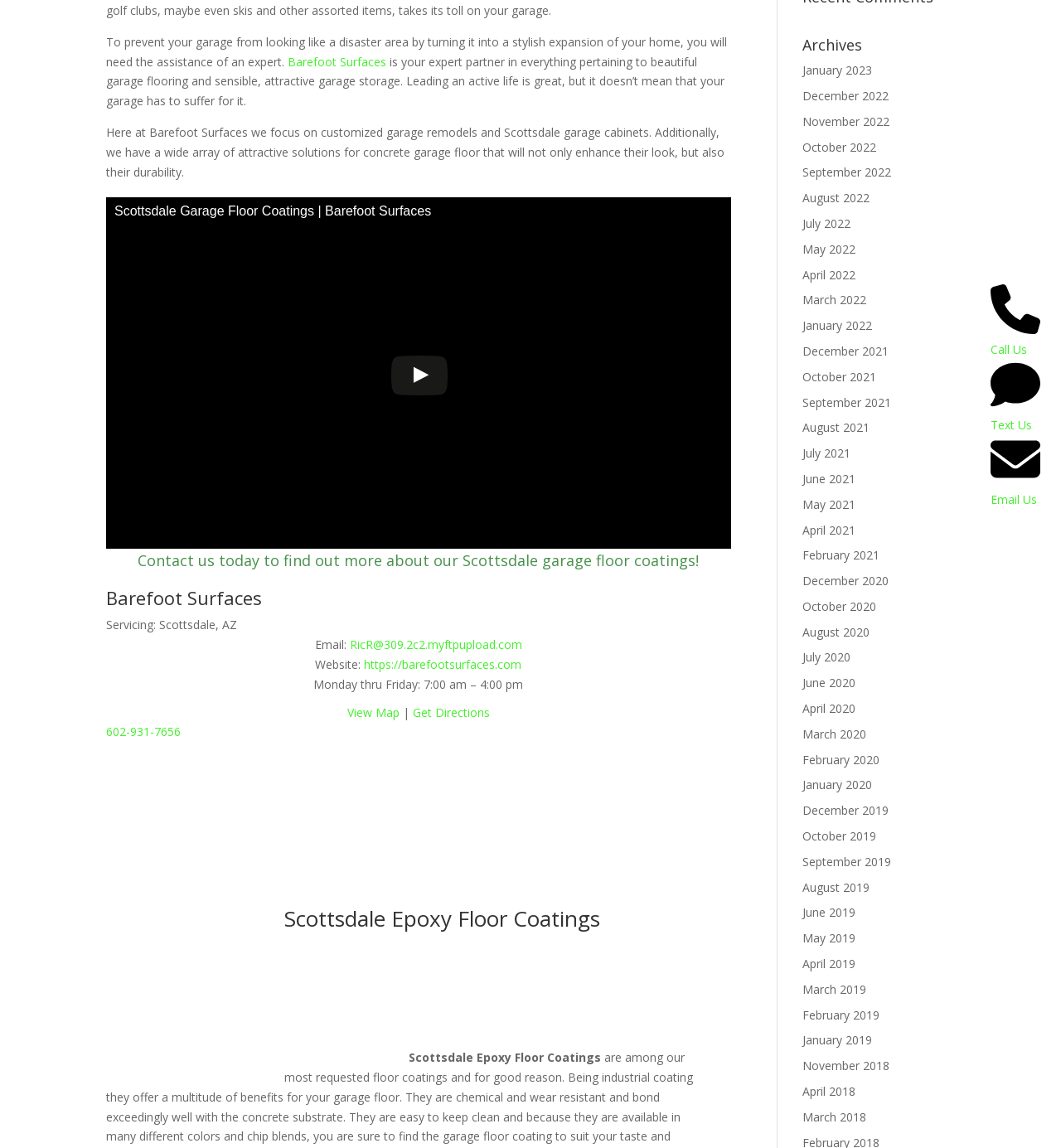From the webpage screenshot, predict the bounding box of the UI element that matches this description: "https://barefootsurfaces.com".

[0.343, 0.572, 0.492, 0.586]